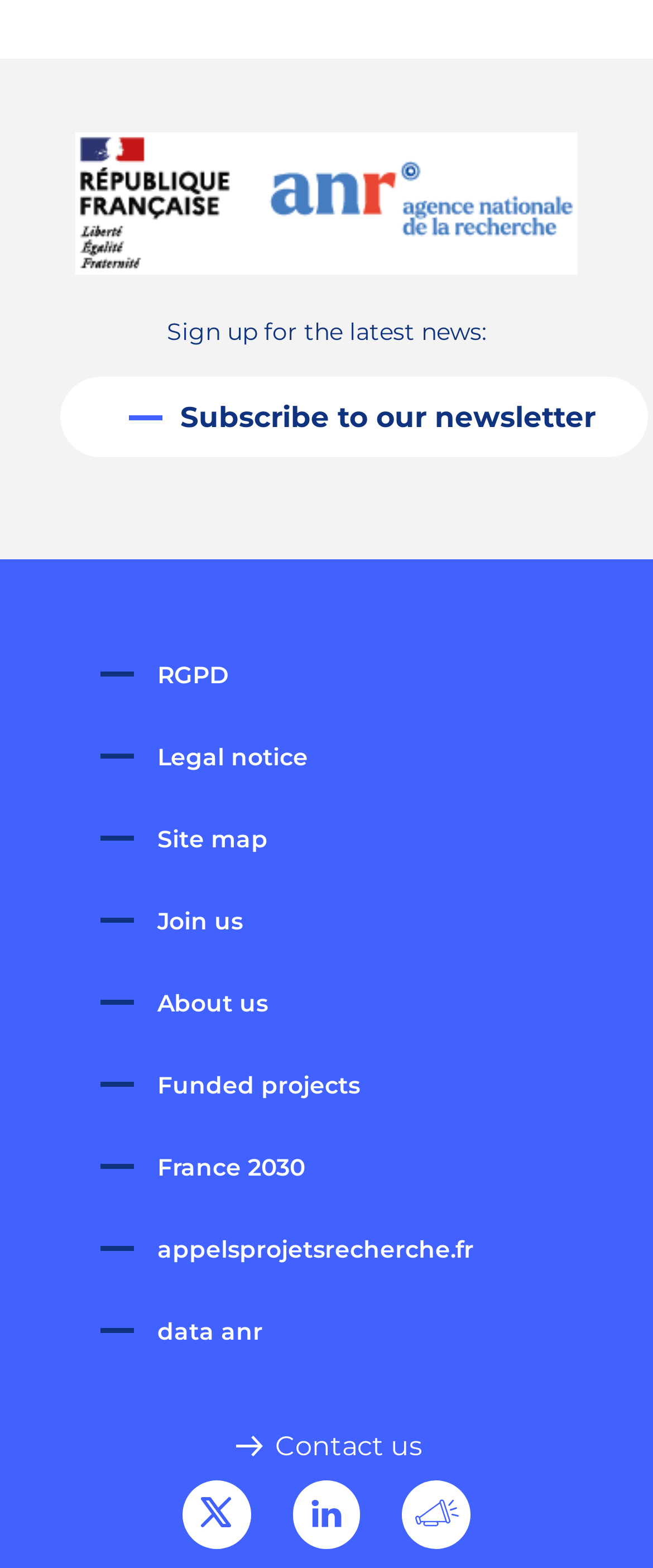Please identify the bounding box coordinates of the clickable area that will fulfill the following instruction: "Read the legal notice". The coordinates should be in the format of four float numbers between 0 and 1, i.e., [left, top, right, bottom].

[0.154, 0.473, 0.472, 0.492]